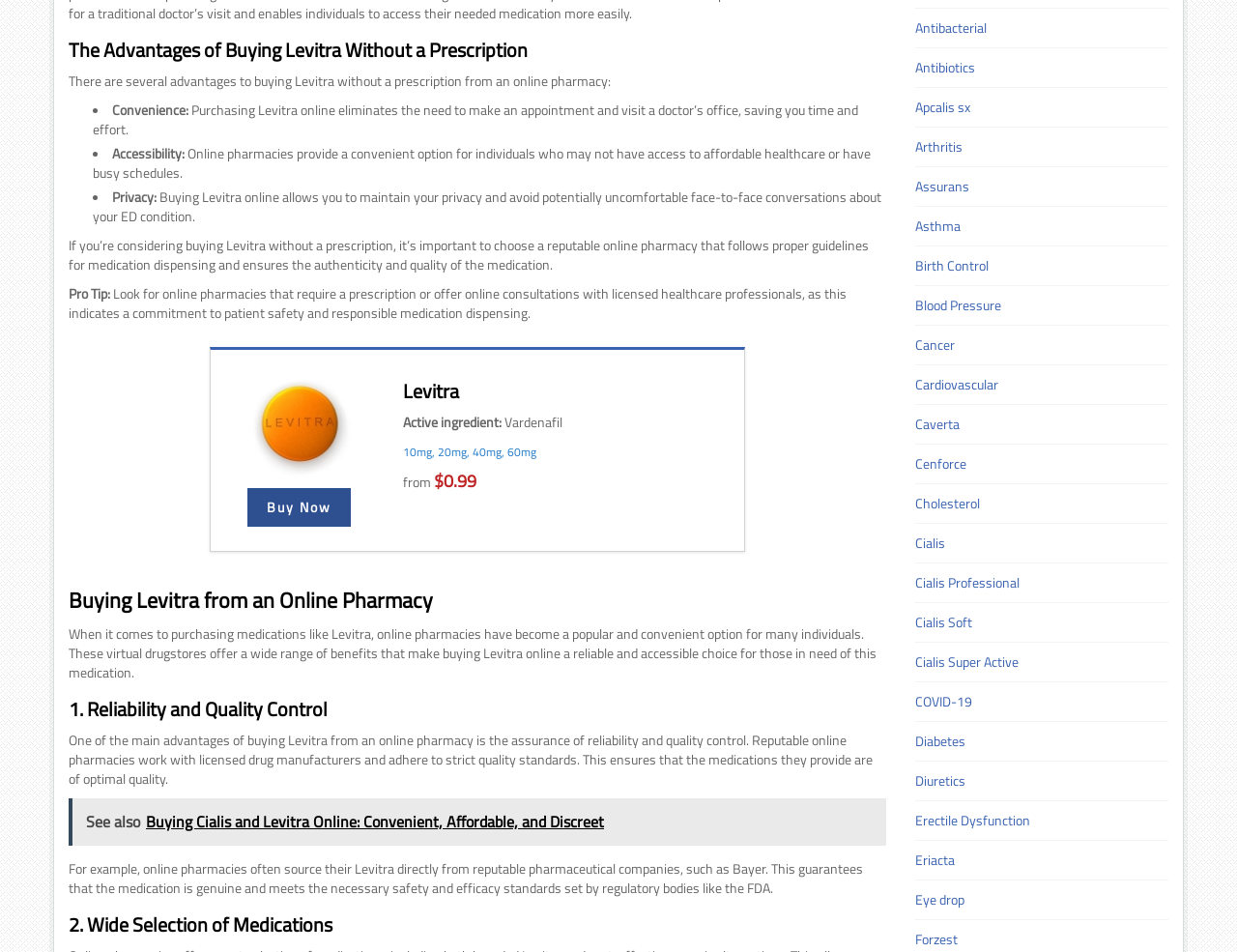Please specify the bounding box coordinates in the format (top-left x, top-left y, bottom-right x, bottom-right y), with all values as floating point numbers between 0 and 1. Identify the bounding box of the UI element described by: Antibacterial

[0.74, 0.02, 0.929, 0.04]